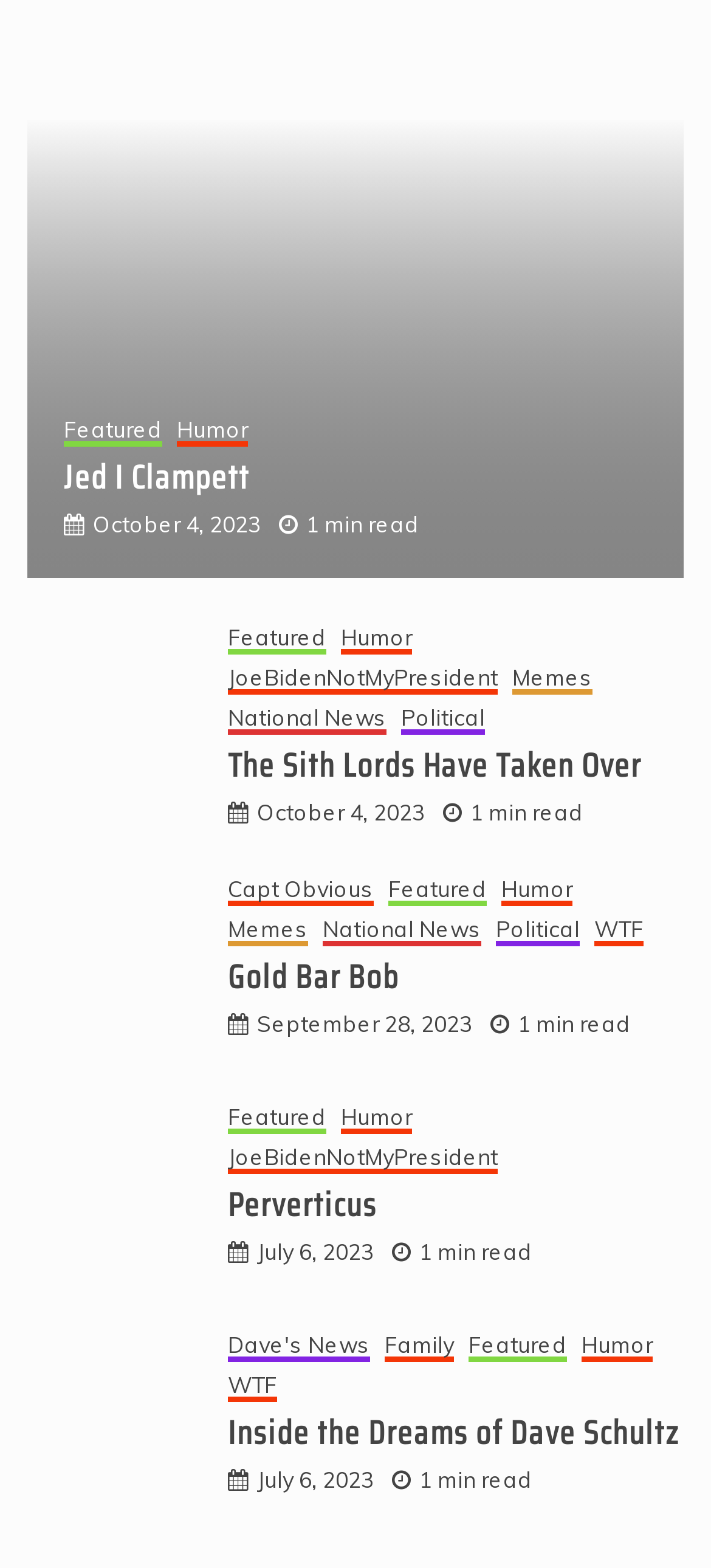Please specify the bounding box coordinates of the clickable section necessary to execute the following command: "View the 'Jed I Clampett' article".

[0.09, 0.354, 0.615, 0.389]